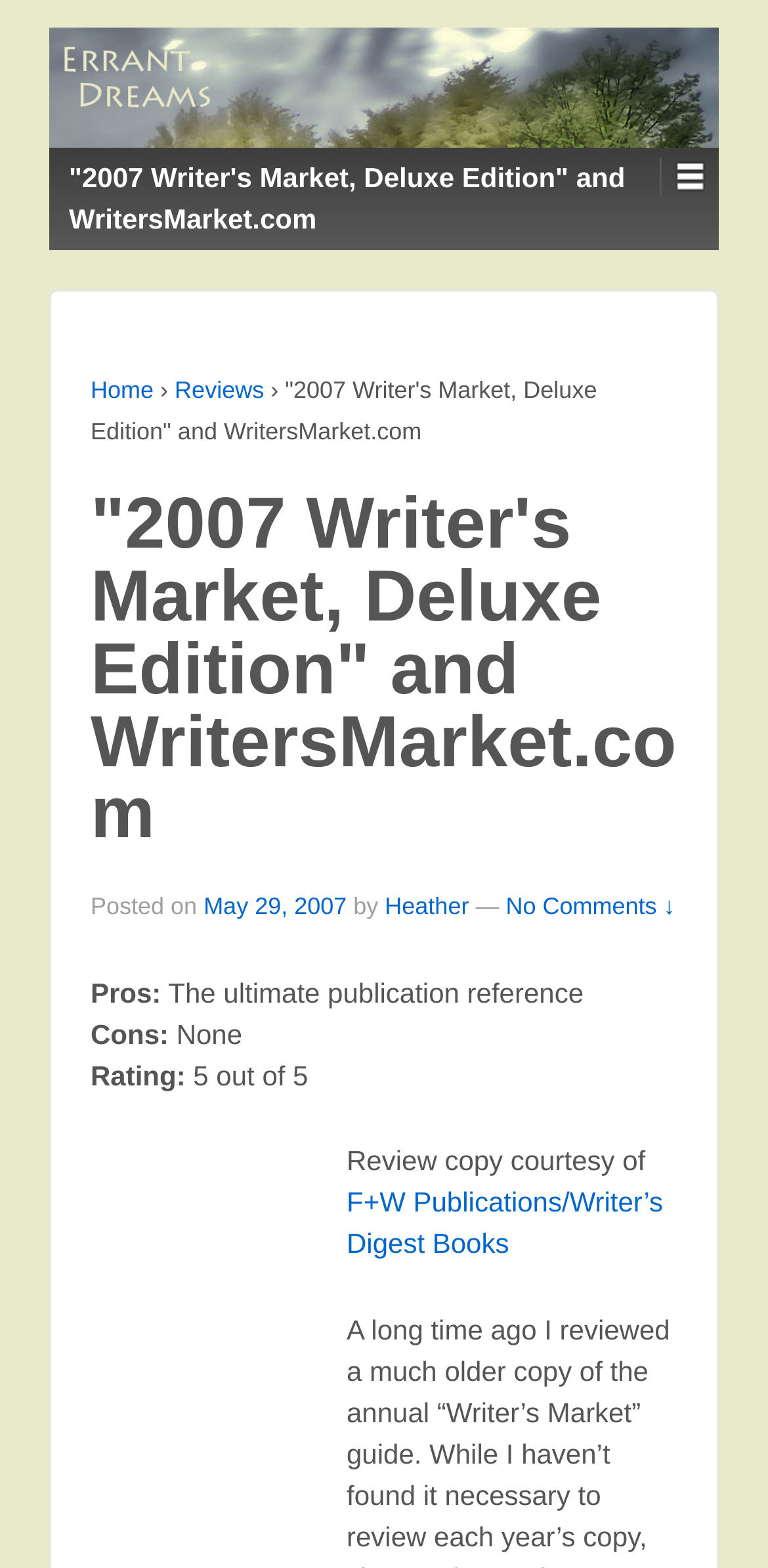Answer the question with a brief word or phrase:
What is the name of the book being reviewed?

2007 Writer's Market, Deluxe Edition